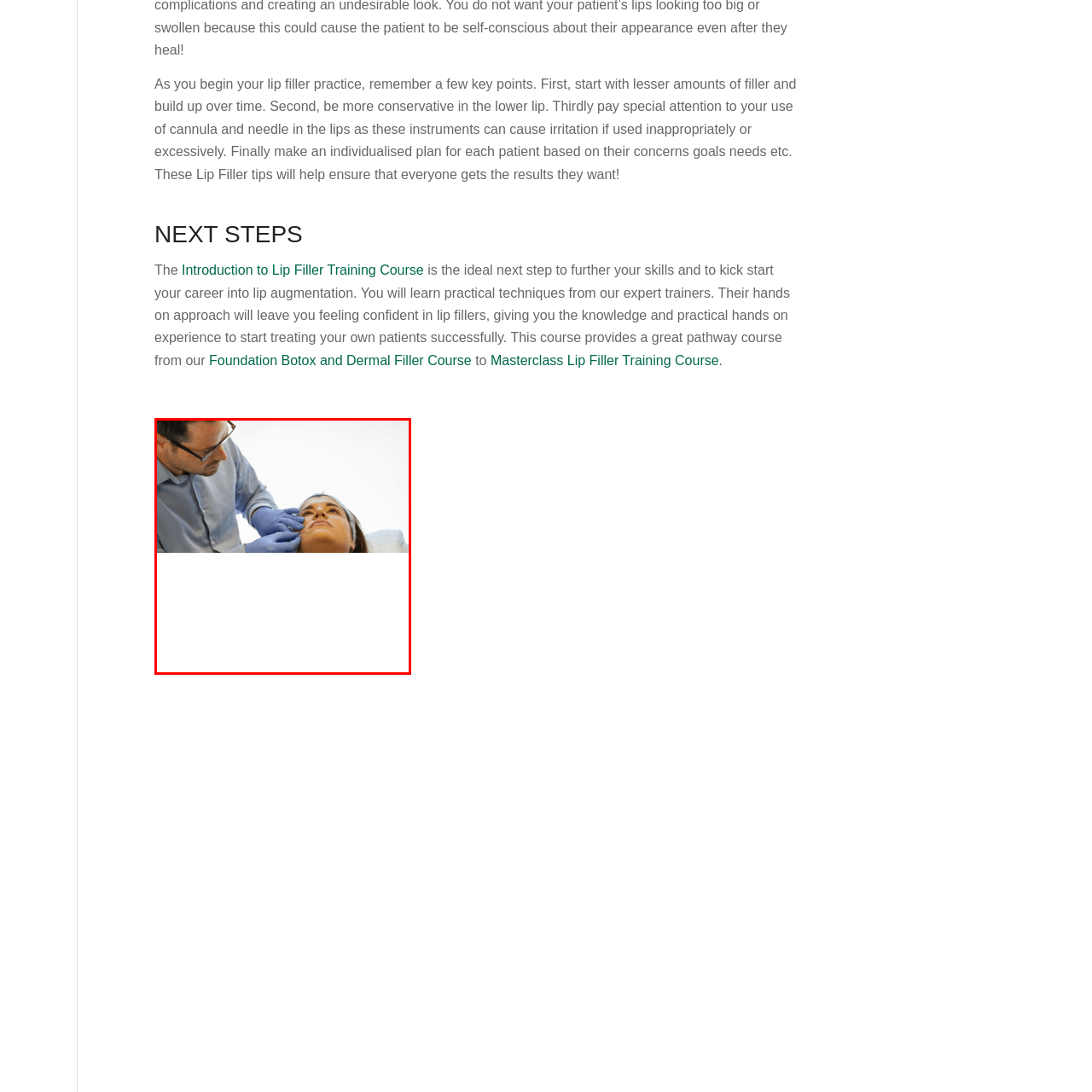Observe the area inside the red box, What is the practitioner's approach to cosmetic enhancements? Respond with a single word or phrase.

Careful and personalized